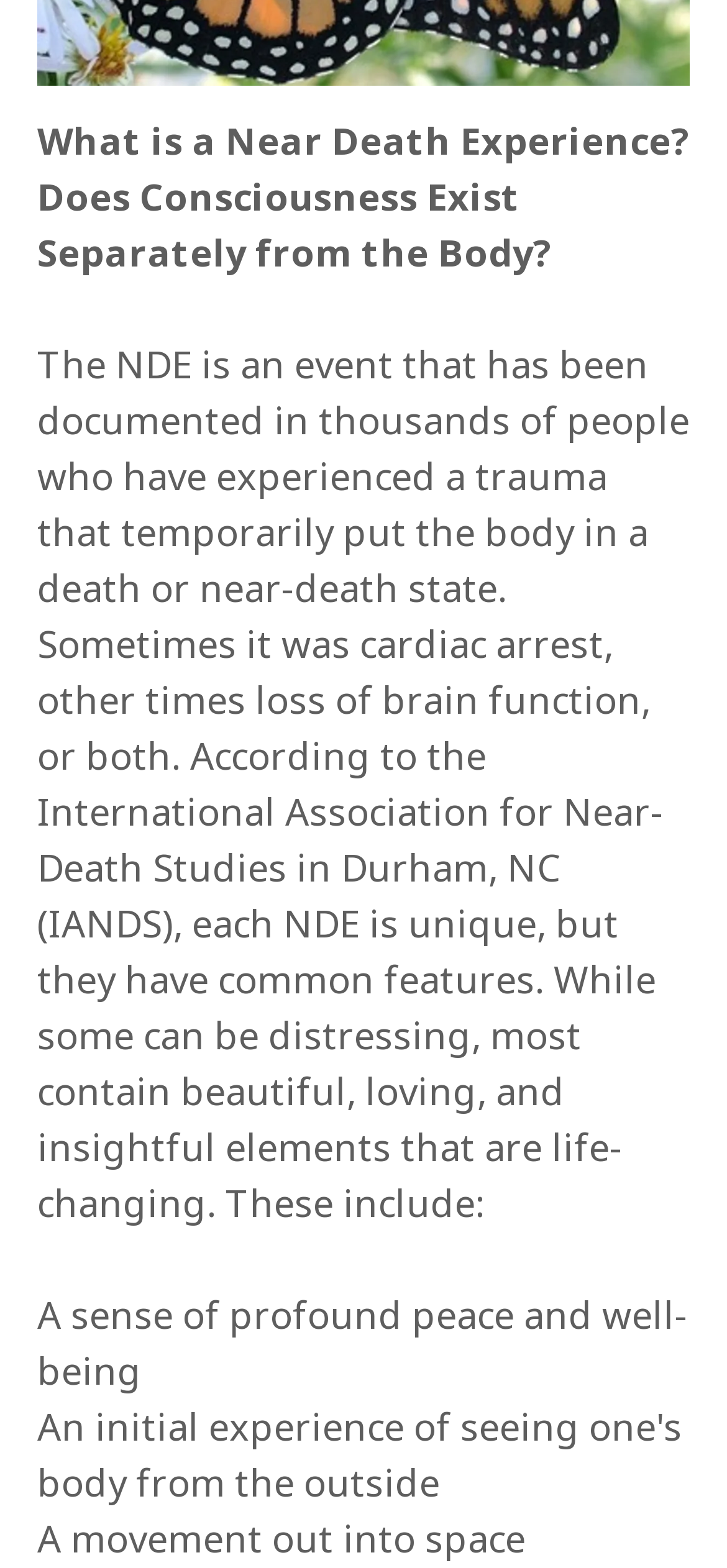Determine the bounding box for the HTML element described here: "Healing". The coordinates should be given as [left, top, right, bottom] with each number being a float between 0 and 1.

[0.051, 0.258, 0.564, 0.334]